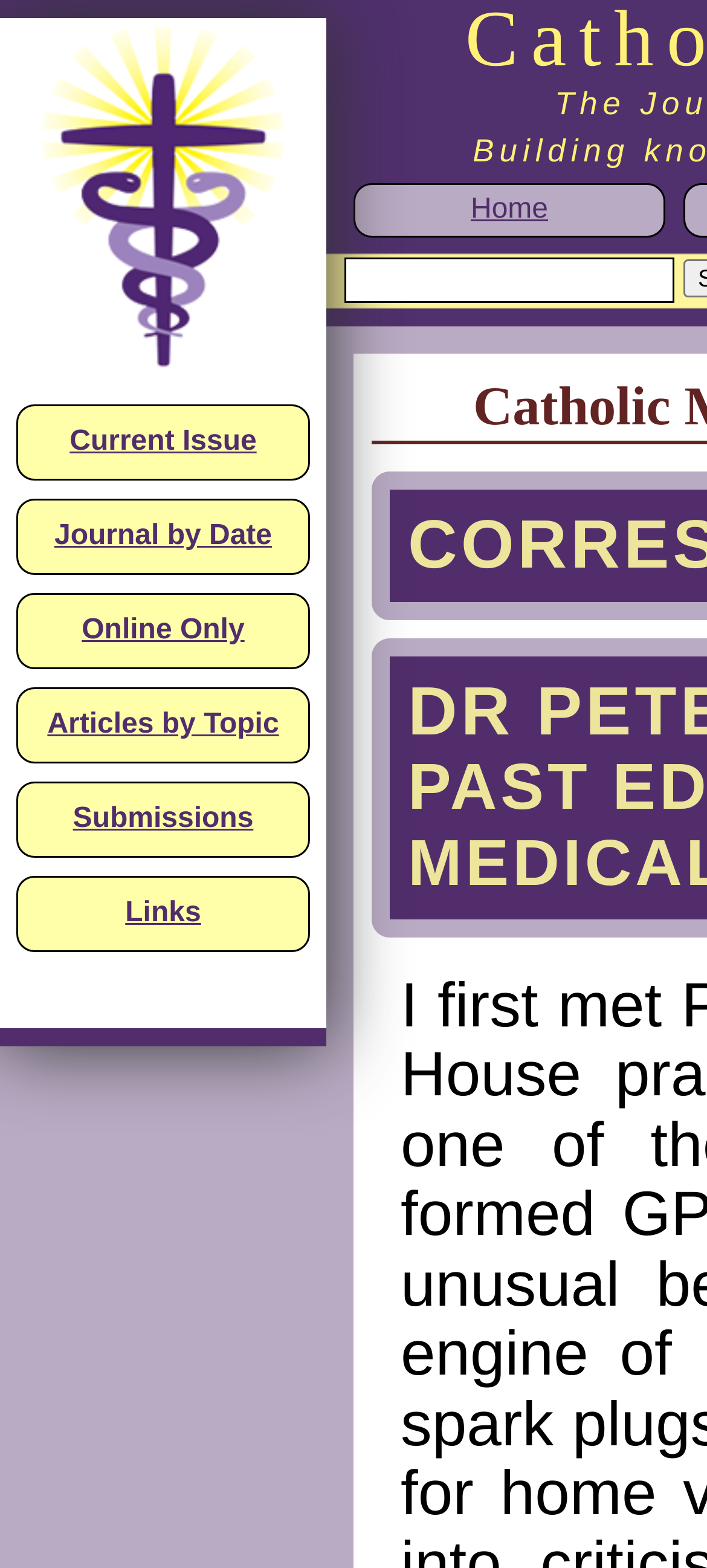Please look at the image and answer the question with a detailed explanation: What is the position of the logo on the webpage?

I analyzed the bounding box coordinates of the logo element, which are [0.051, 0.012, 0.41, 0.237]. The y1 coordinate is 0.012, which indicates that the logo is at the top of the webpage. The x1 coordinate is 0.051, which indicates that the logo is at the left of the webpage.